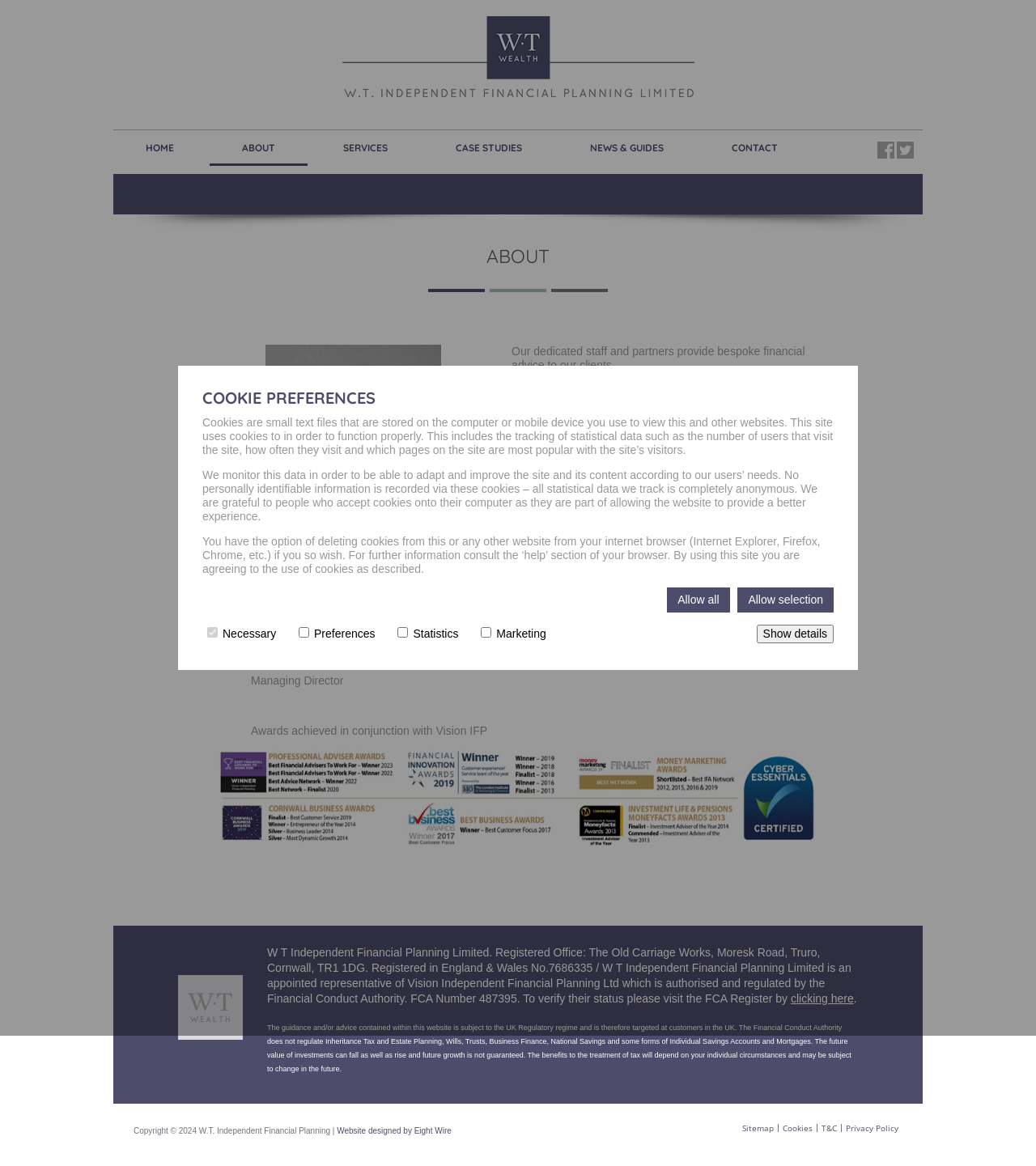Look at the image and write a detailed answer to the question: 
What is the location of the company's registered office?

The company's registered office location is mentioned at the bottom of the webpage, which is The Old Carriage Works, Moresk Road, Truro, Cornwall, TR1 1DG.